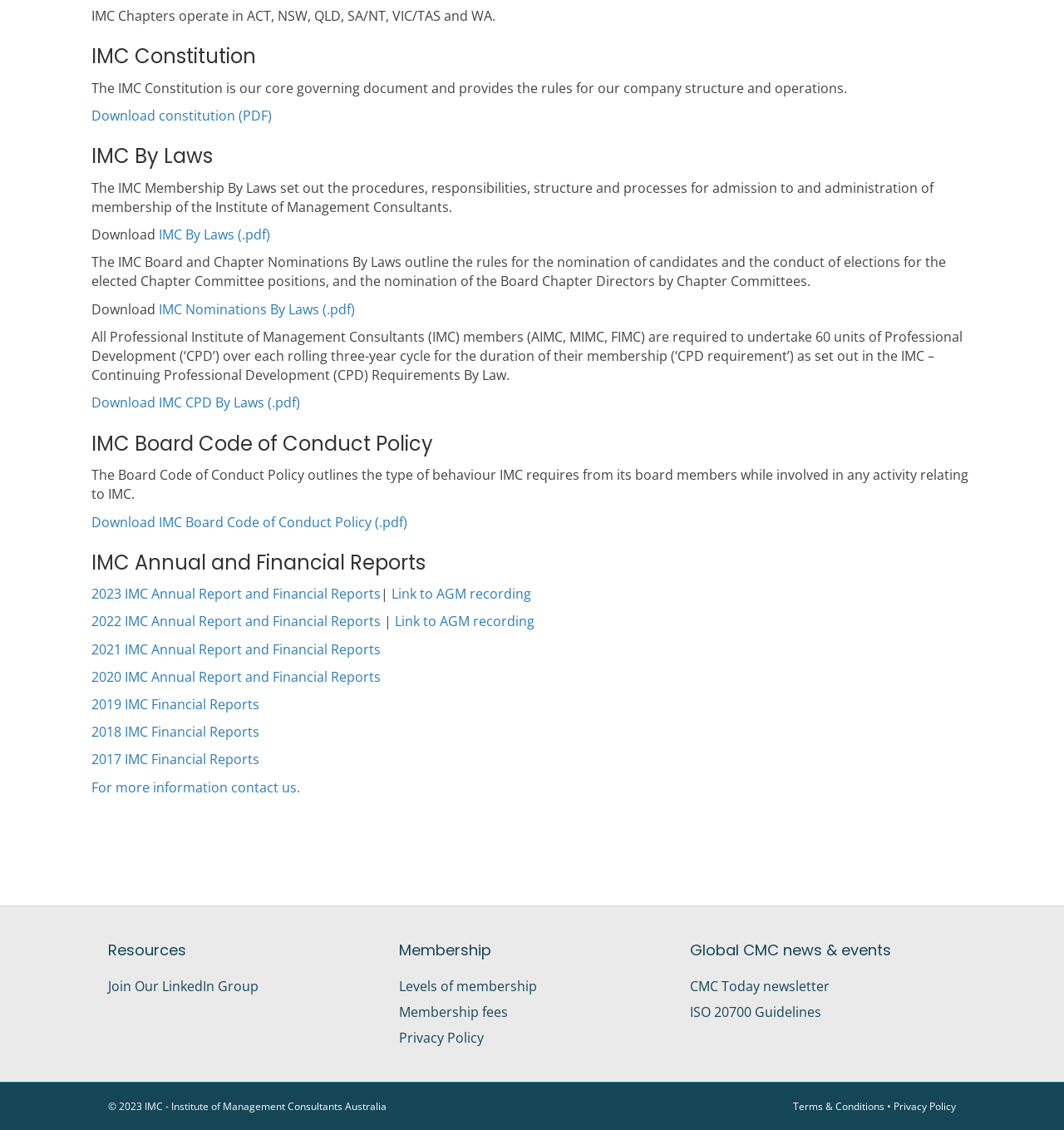Pinpoint the bounding box coordinates of the area that must be clicked to complete this instruction: "View IMC By Laws".

[0.149, 0.199, 0.254, 0.216]